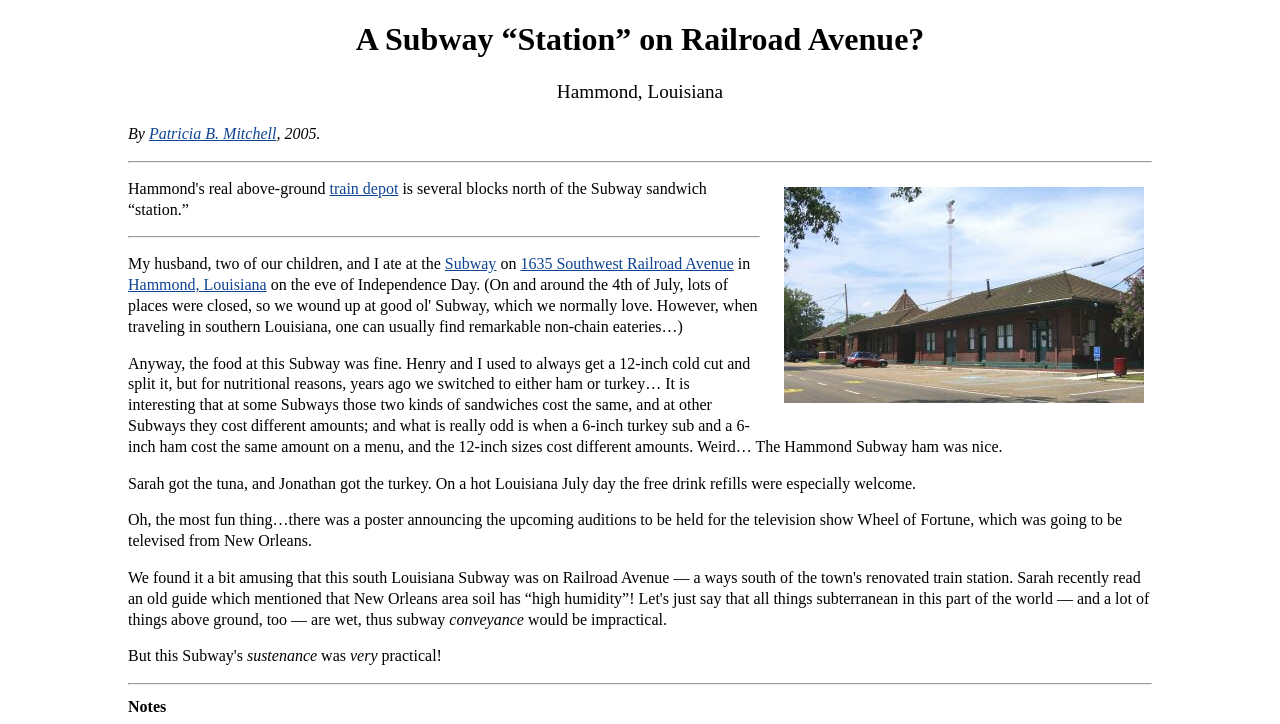Create an elaborate caption that covers all aspects of the webpage.

This webpage is about a Subway restaurant located in Hammond, Louisiana. At the top, there is a heading that reads "A Subway “Station” on Railroad Avenue?" followed by the author's name, Patricia B. Mitchell, and the date 2005. Below this, there is a horizontal separator line.

On the left side of the page, there is a block of text that describes the location of the Subway restaurant, stating that it is several blocks north of the Hammond Train Station. On the right side, there is an image of the Hammond Train Station.

Below the image, there is another block of text that describes the author's experience eating at the Subway restaurant with their family. The text mentions that they ordered sandwiches, including ham and turkey, and appreciated the free drink refills on a hot day.

Further down the page, there is a longer block of text that discusses the author's observations about the pricing of sandwiches at different Subway locations. The text also mentions a poster announcing auditions for the TV show Wheel of Fortune.

At the bottom of the page, there are a few more lines of text that appear to be a humorous aside, using words like "conveyance", "sustenance", and "practical" to make a point.

Finally, there is a horizontal separator line, followed by a heading that reads "Notes".